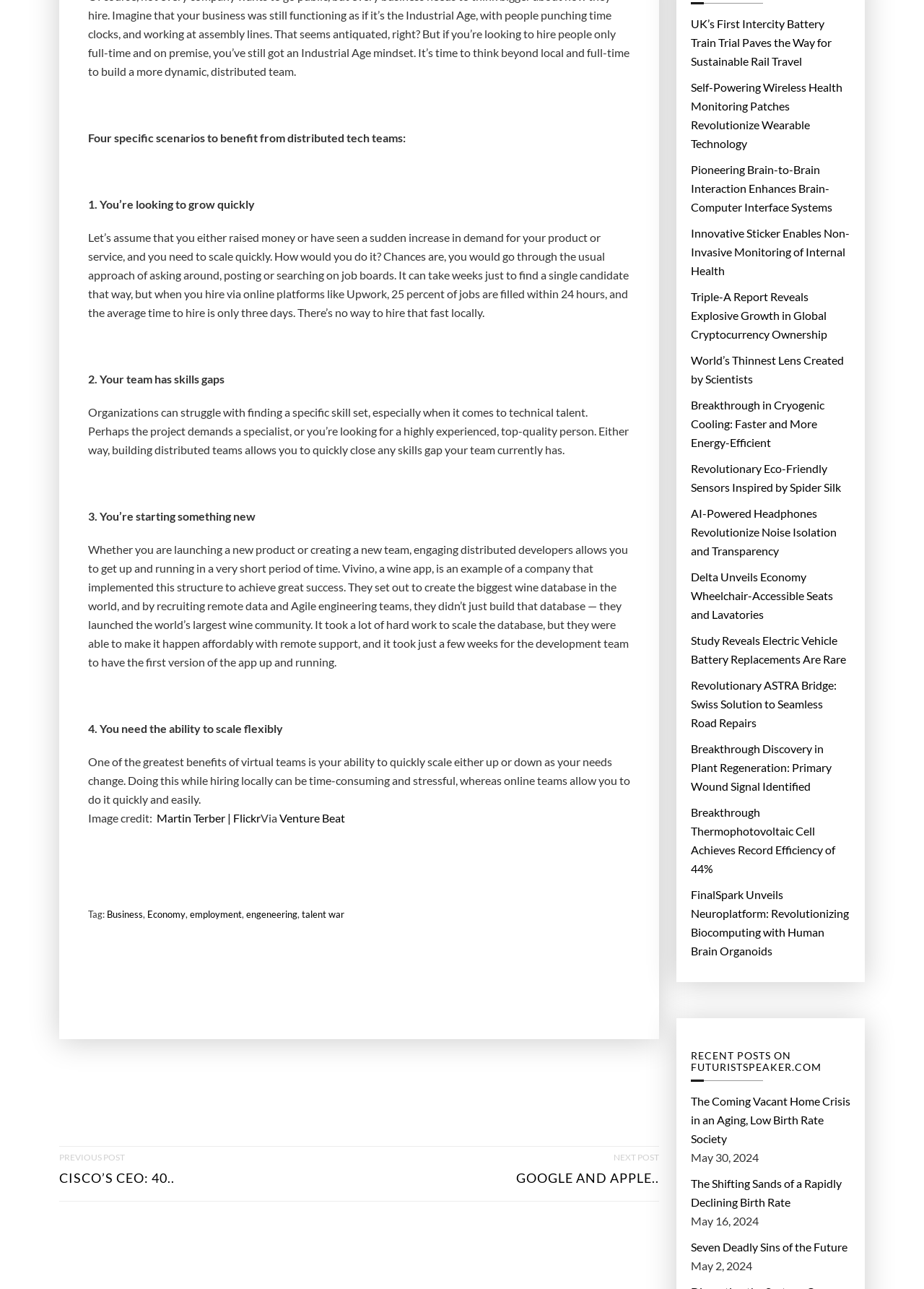Please find the bounding box for the UI element described by: "Next post Google and Apple..".

[0.559, 0.89, 0.713, 0.931]